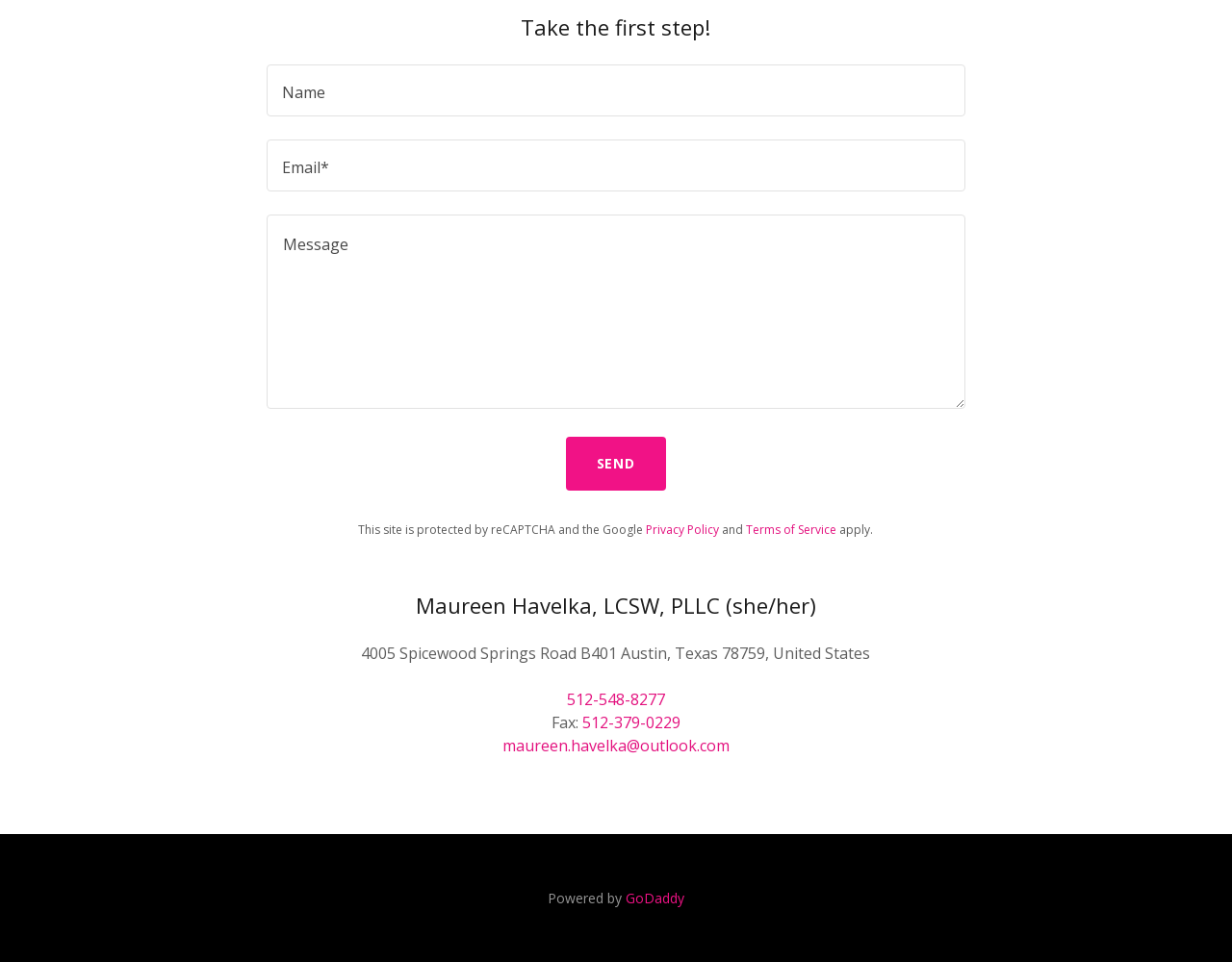Using the description: "512-548-8277", identify the bounding box of the corresponding UI element in the screenshot.

[0.46, 0.716, 0.54, 0.738]